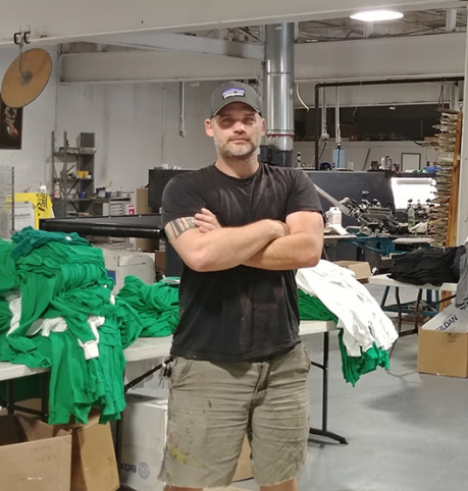Please answer the following question using a single word or phrase: What color are the shirts surrounding Dan Rugh?

Vibrant green